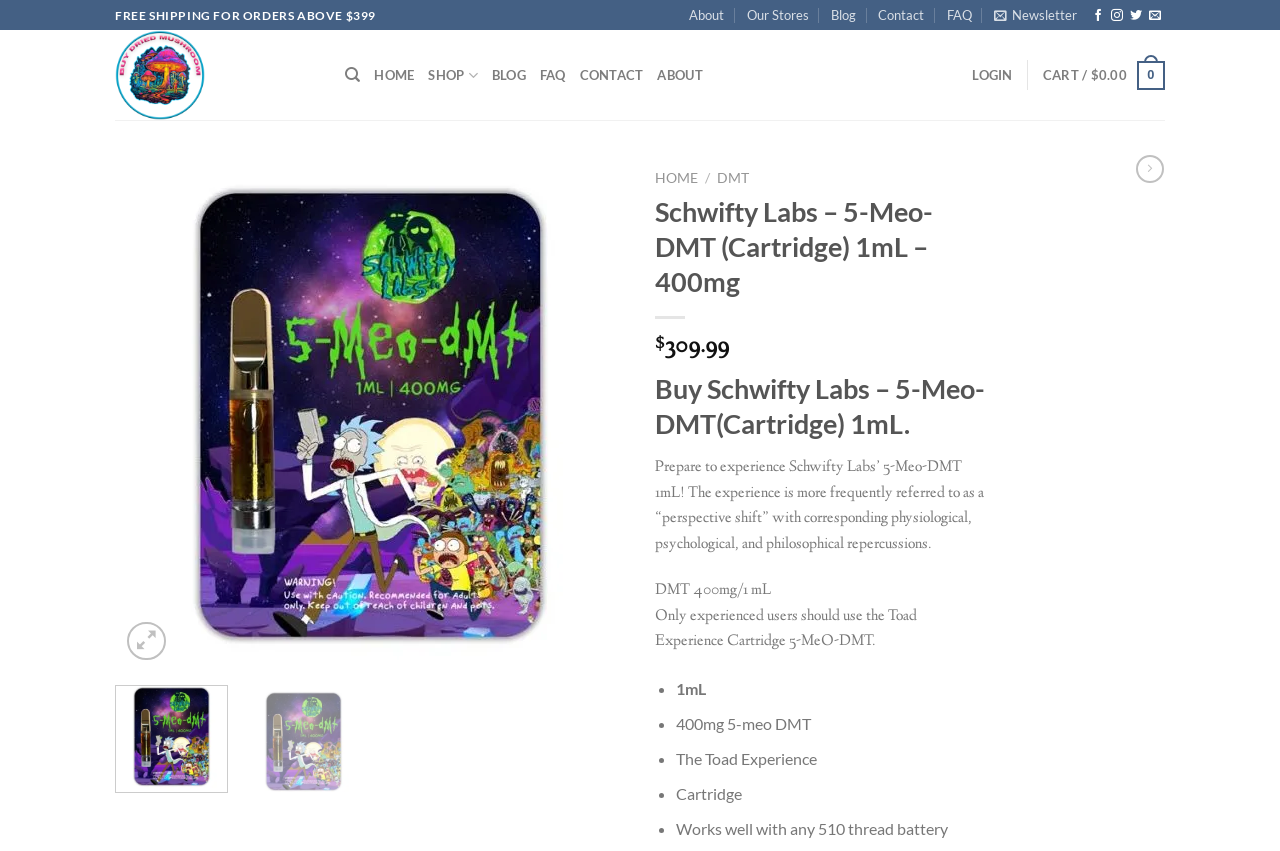Find the bounding box coordinates for the HTML element described in this sentence: "Add to wishlist". Provide the coordinates as four float numbers between 0 and 1, in the format [left, top, right, bottom].

[0.439, 0.258, 0.477, 0.302]